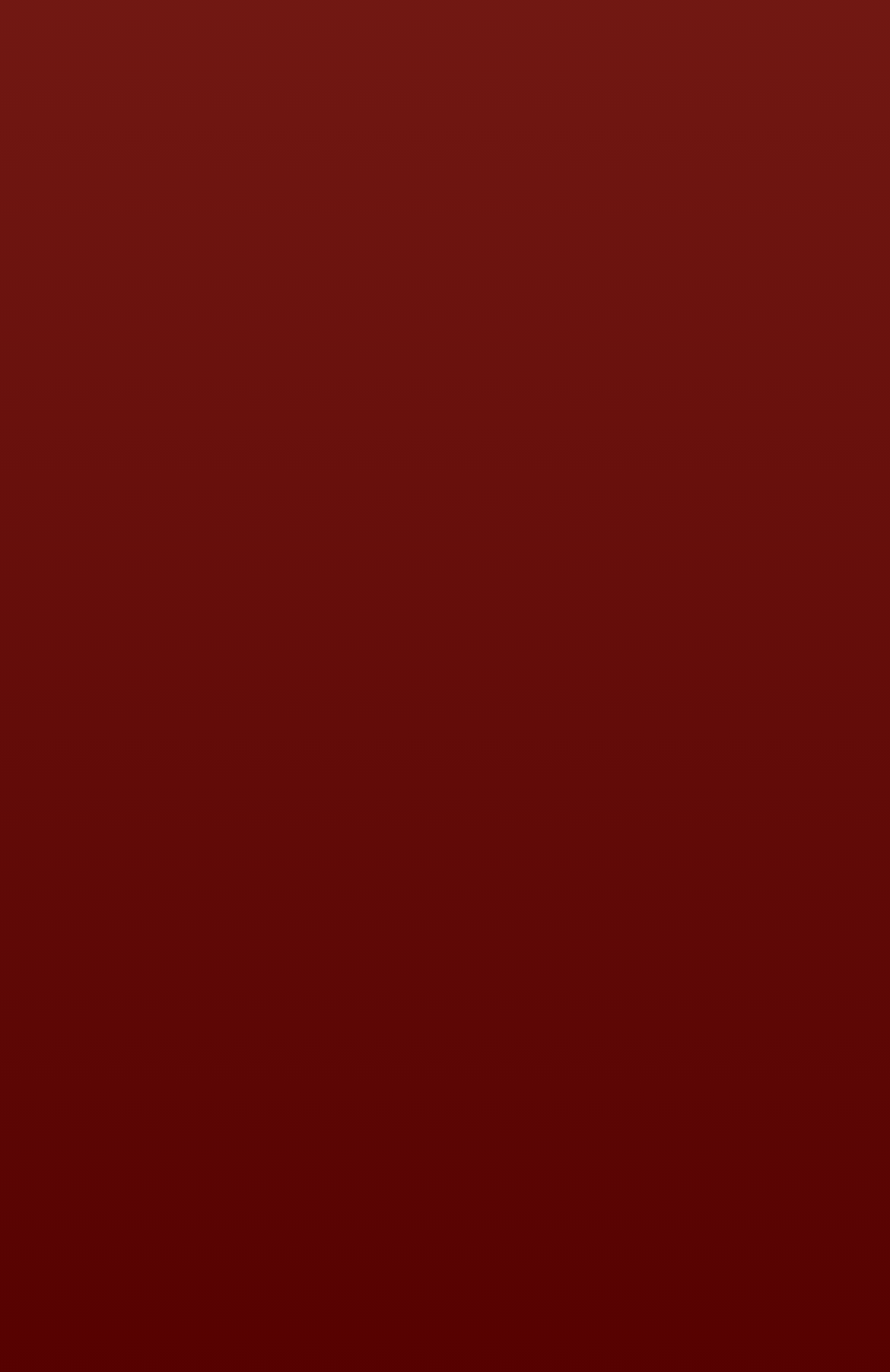Please reply with a single word or brief phrase to the question: 
What is the purpose of the button?

SUBMIT